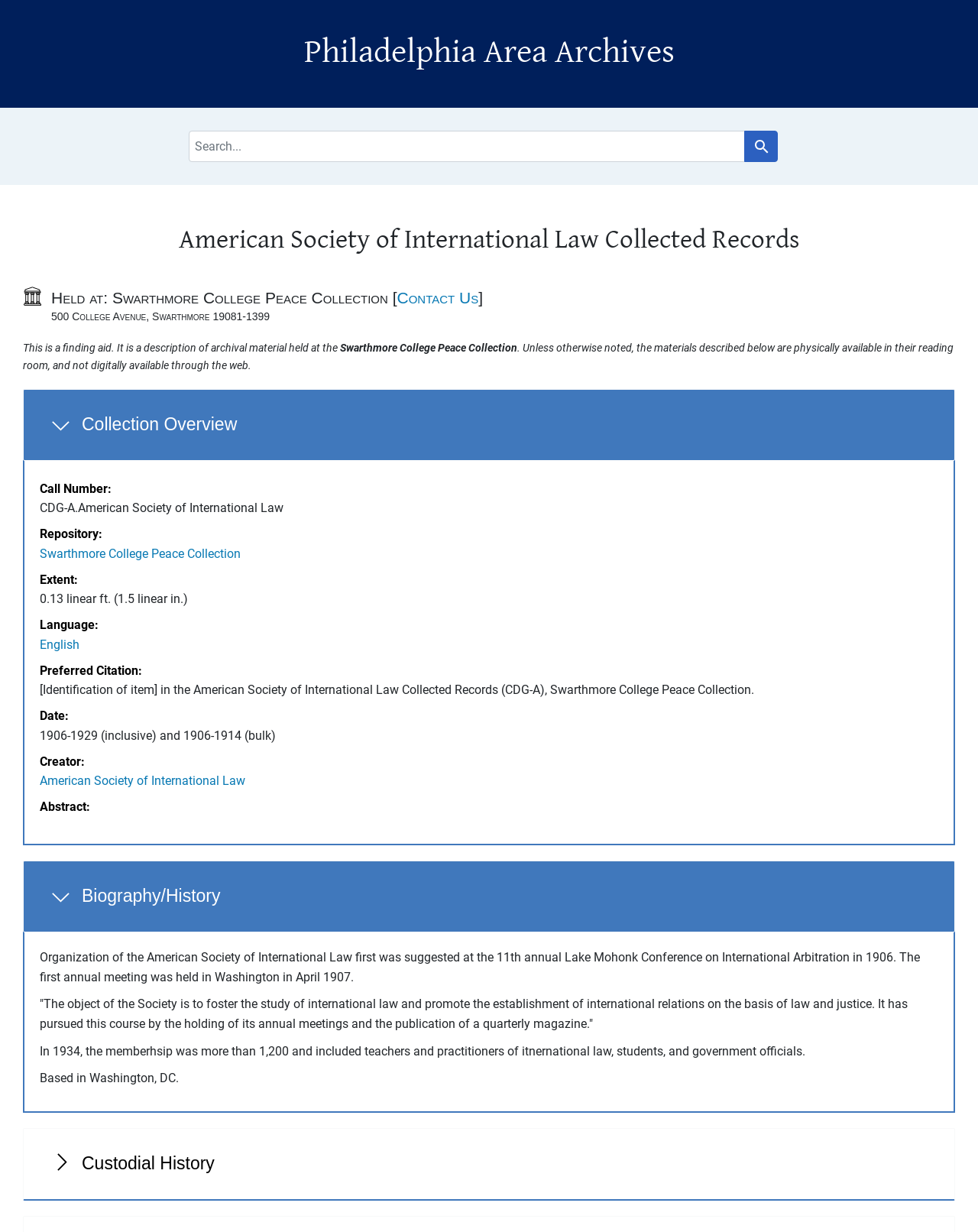What is the call number of the collection?
Look at the image and respond with a one-word or short phrase answer.

CDG-A.American Society of International Law